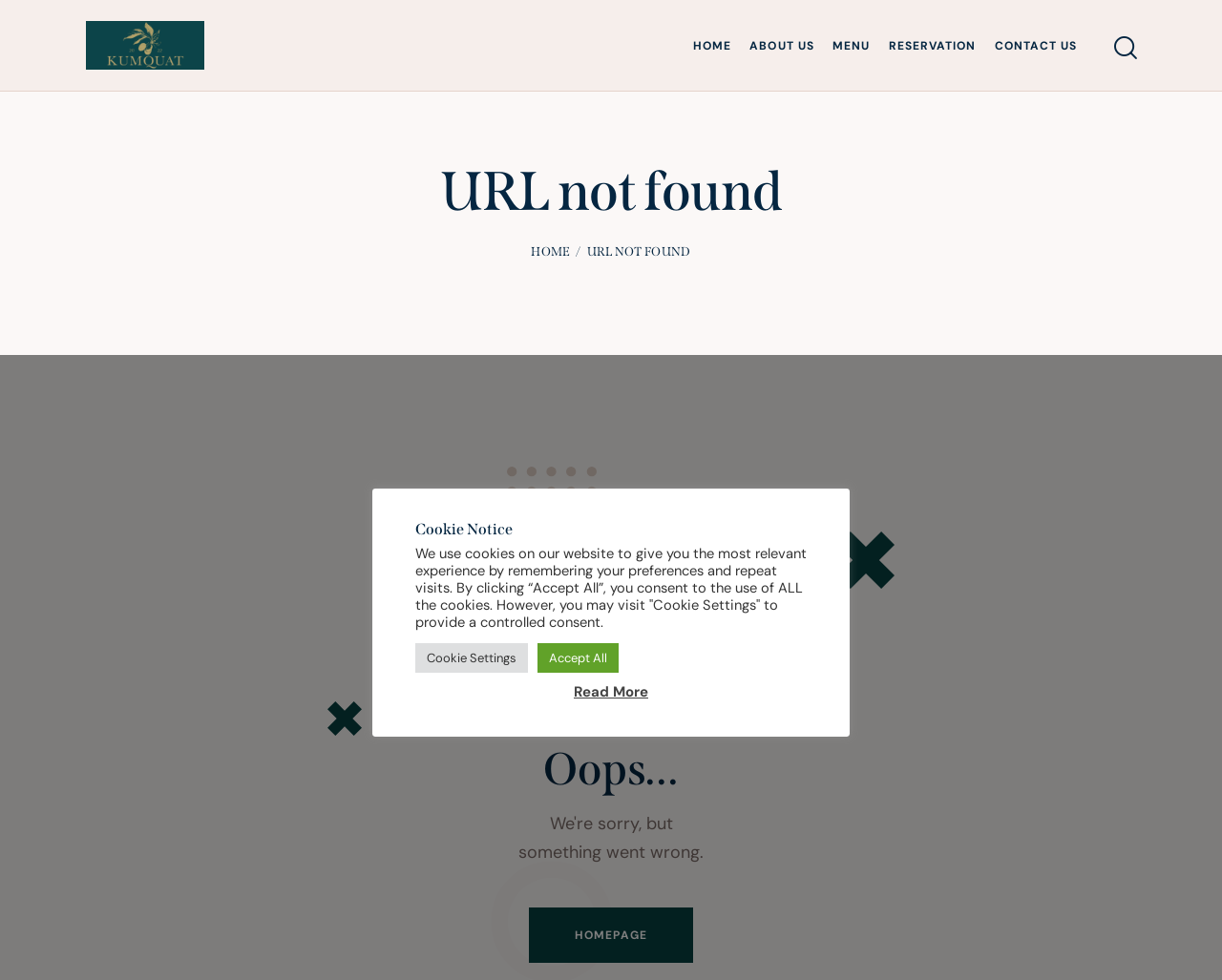Answer the question with a single word or phrase: 
How many navigation links are there?

5